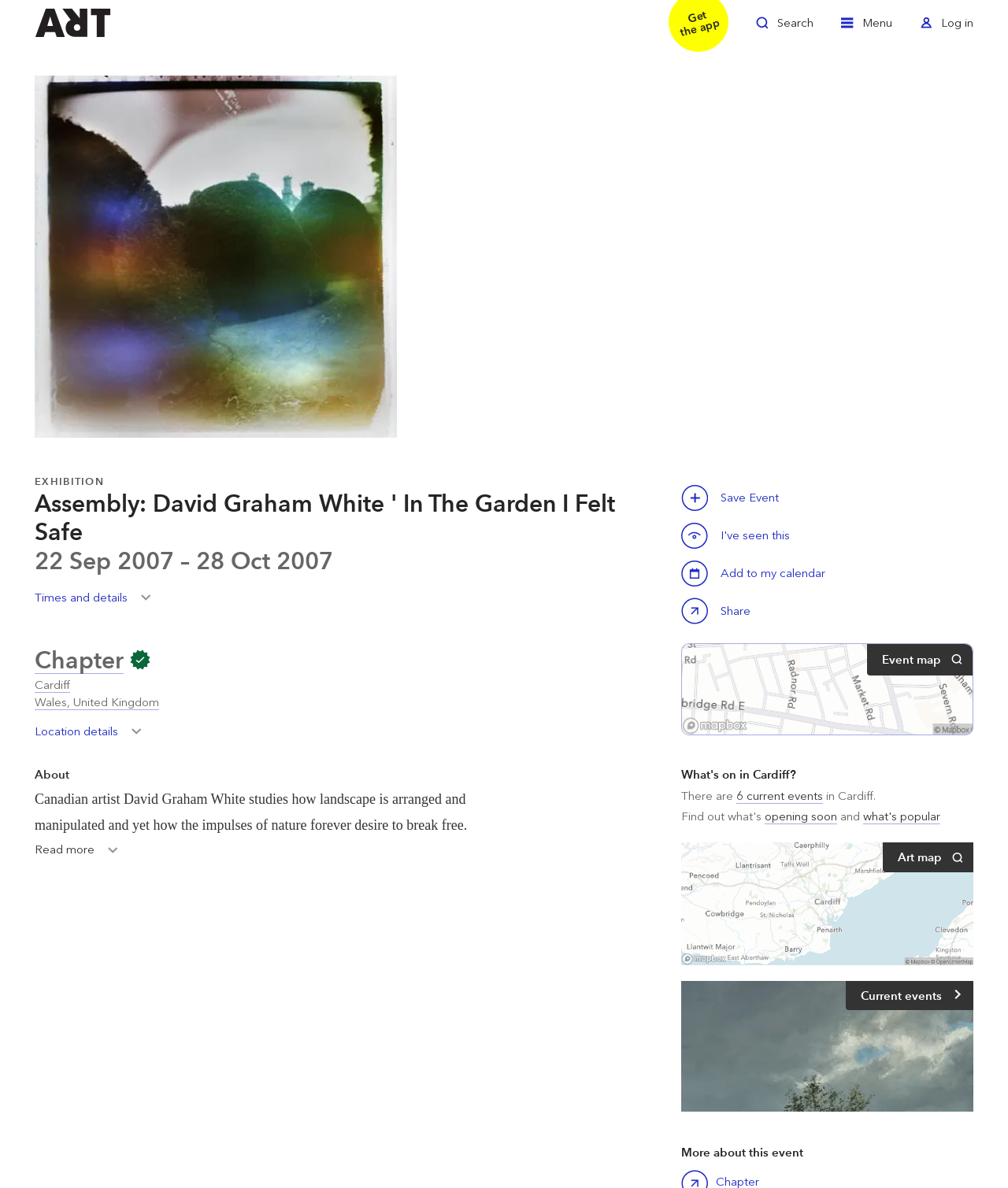Please specify the bounding box coordinates of the area that should be clicked to accomplish the following instruction: "Zoom in". The coordinates should consist of four float numbers between 0 and 1, i.e., [left, top, right, bottom].

[0.034, 0.064, 0.394, 0.368]